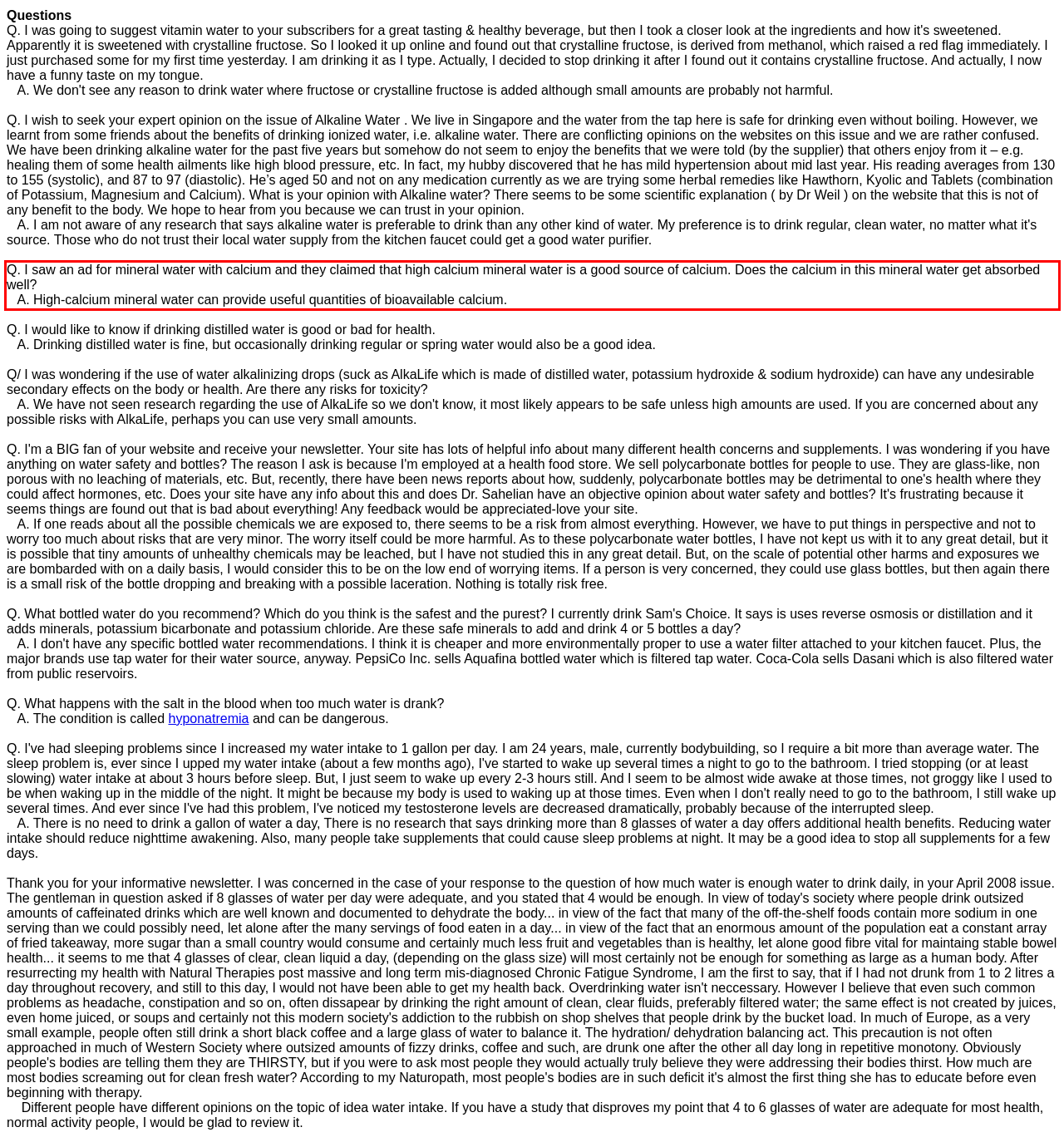Inspect the webpage screenshot that has a red bounding box and use OCR technology to read and display the text inside the red bounding box.

Q. I saw an ad for mineral water with calcium and they claimed that high calcium mineral water is a good source of calcium. Does the calcium in this mineral water get absorbed well? A. High-calcium mineral water can provide useful quantities of bioavailable calcium.